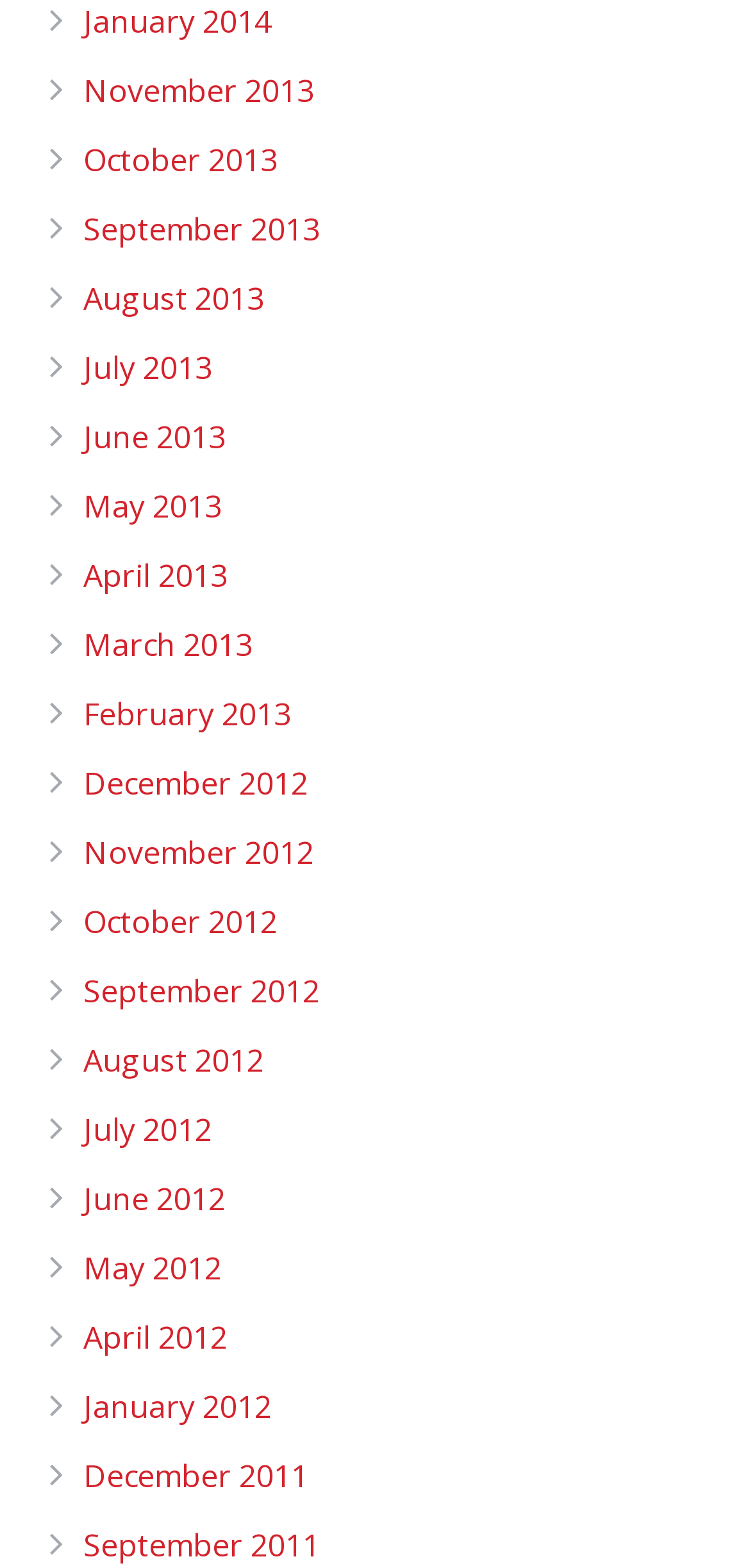Using the details from the image, please elaborate on the following question: How many months are listed in 2013?

I counted the number of links with '2013' in their text and found that there are 12 months listed in 2013, from January to December.